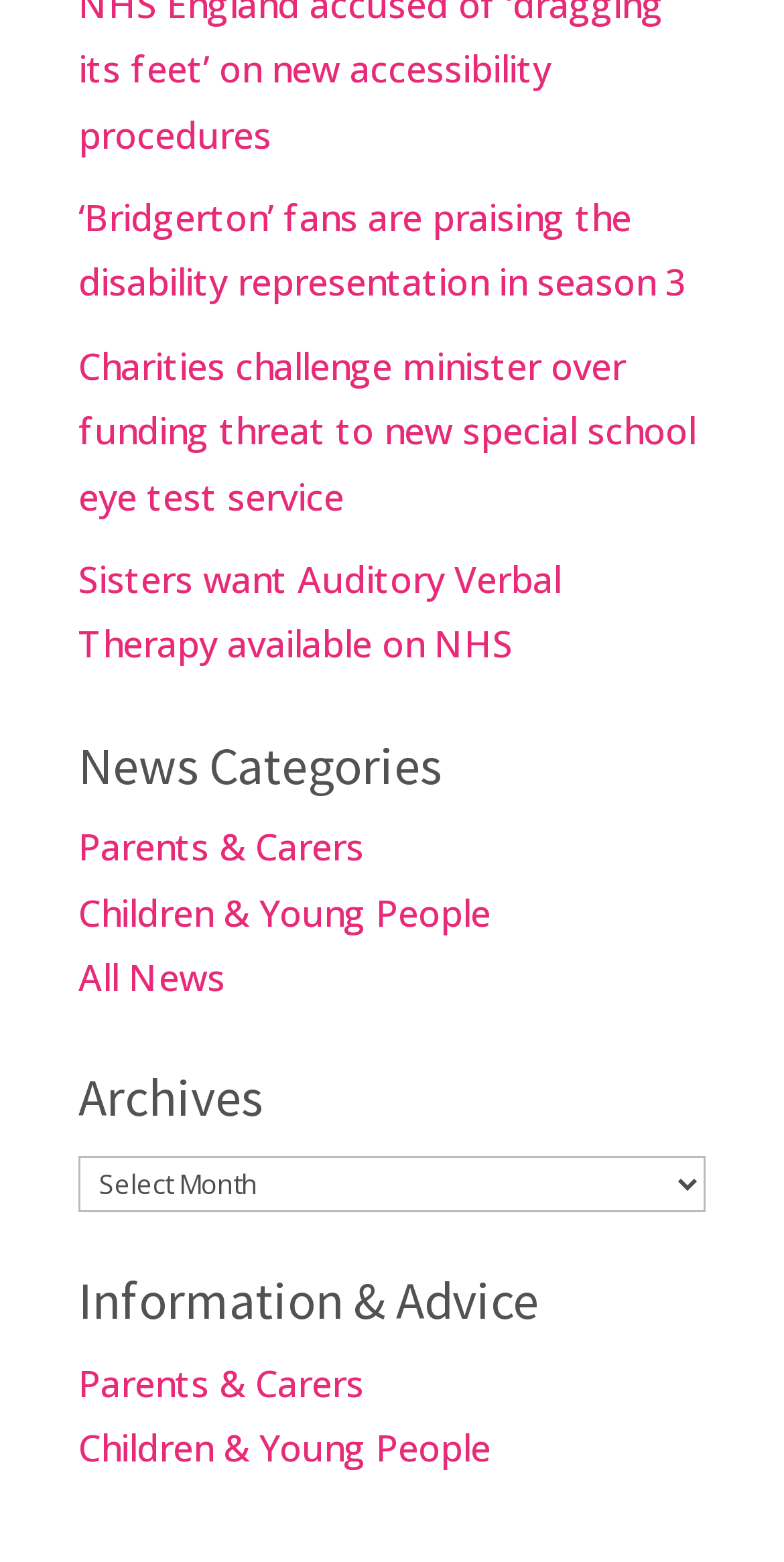Determine the bounding box coordinates for the clickable element to execute this instruction: "Get information and advice for parents and carers". Provide the coordinates as four float numbers between 0 and 1, i.e., [left, top, right, bottom].

[0.1, 0.87, 0.464, 0.901]